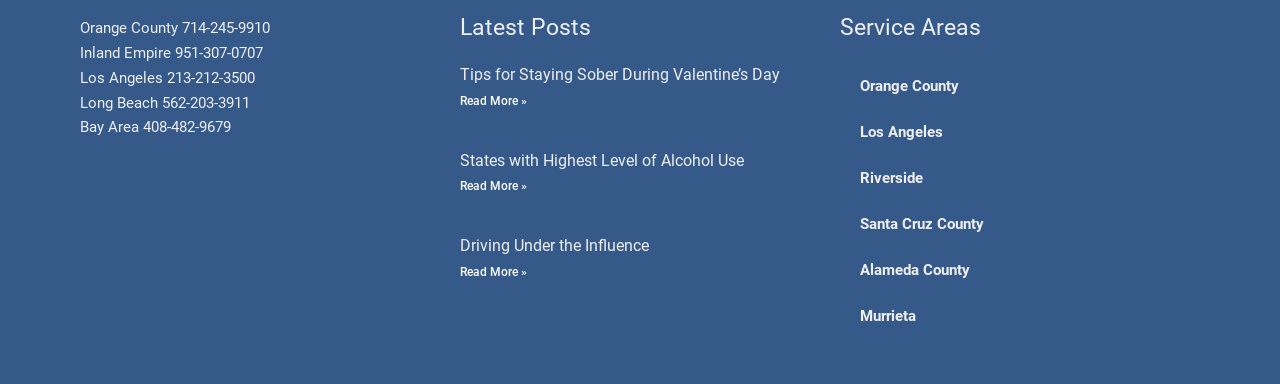Find the bounding box coordinates of the element to click in order to complete the given instruction: "Learn about Driving Under the Influence."

[0.359, 0.615, 0.507, 0.665]